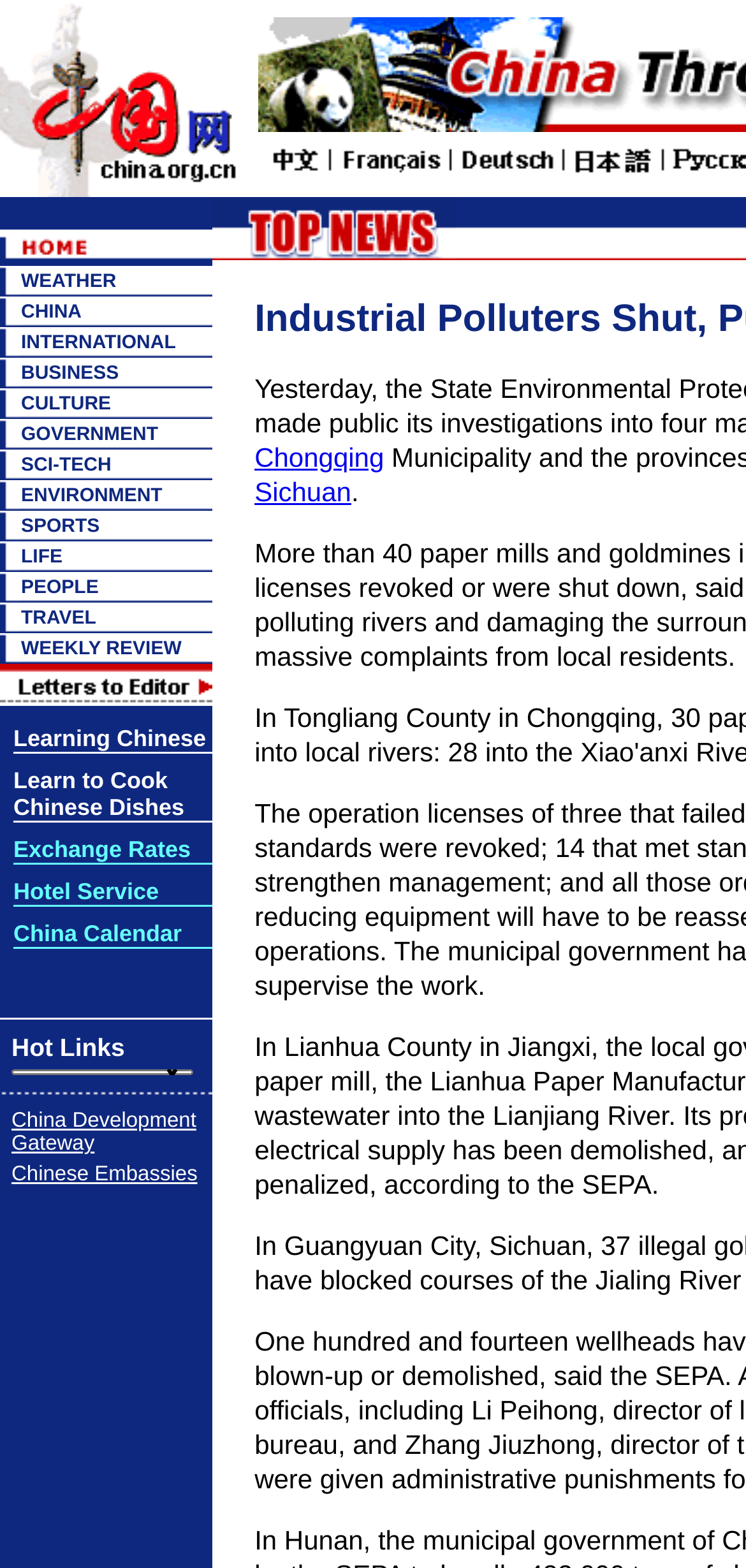Please find the bounding box coordinates of the section that needs to be clicked to achieve this instruction: "Click the ENVIRONMENT link".

[0.028, 0.309, 0.218, 0.323]